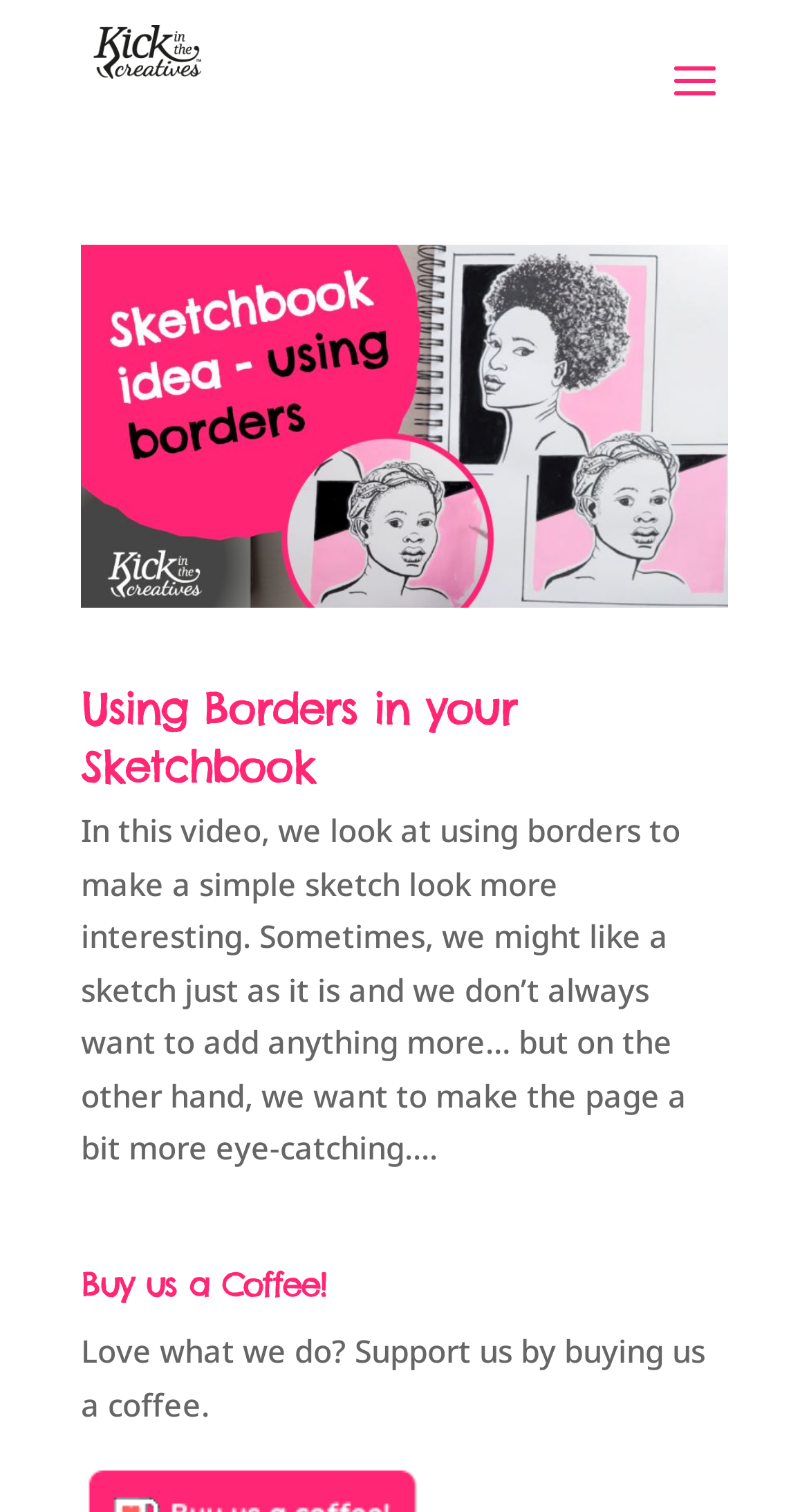Write an elaborate caption that captures the essence of the webpage.

The webpage is an archive page for sketchbook-related content, with a prominent link to "Kick in the Creatives" at the top left, accompanied by a small image with the same name. Below this, there is a main article section that takes up most of the page.

Within the article section, there are multiple elements related to a specific sketchbook topic, "Using Borders in your Sketchbook". This topic is presented in three ways: as a link, a heading, and a descriptive paragraph. The link and heading are positioned near the top of the article section, with the link being slightly above the heading. The descriptive paragraph is located below the heading and provides more information about the topic, including a brief summary of a video.

Further down the article section, there is a heading that says "Buy us a Coffee!" followed by a short paragraph of text that encourages users to support the creators by buying them a coffee. This section is positioned near the bottom of the article section.